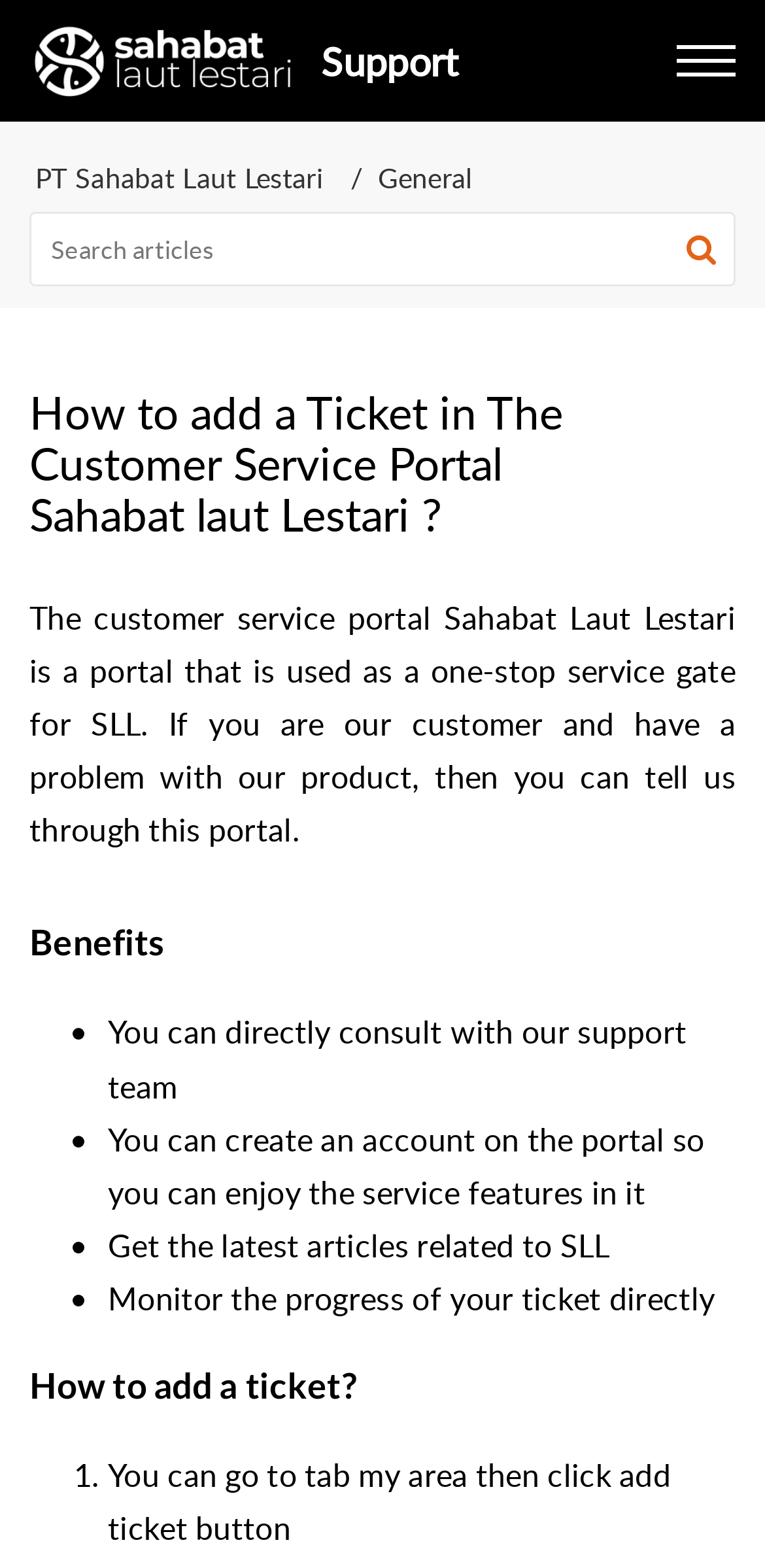Given the following UI element description: "aria-label="search" title="Search"", find the bounding box coordinates in the webpage screenshot.

[0.897, 0.144, 0.936, 0.183]